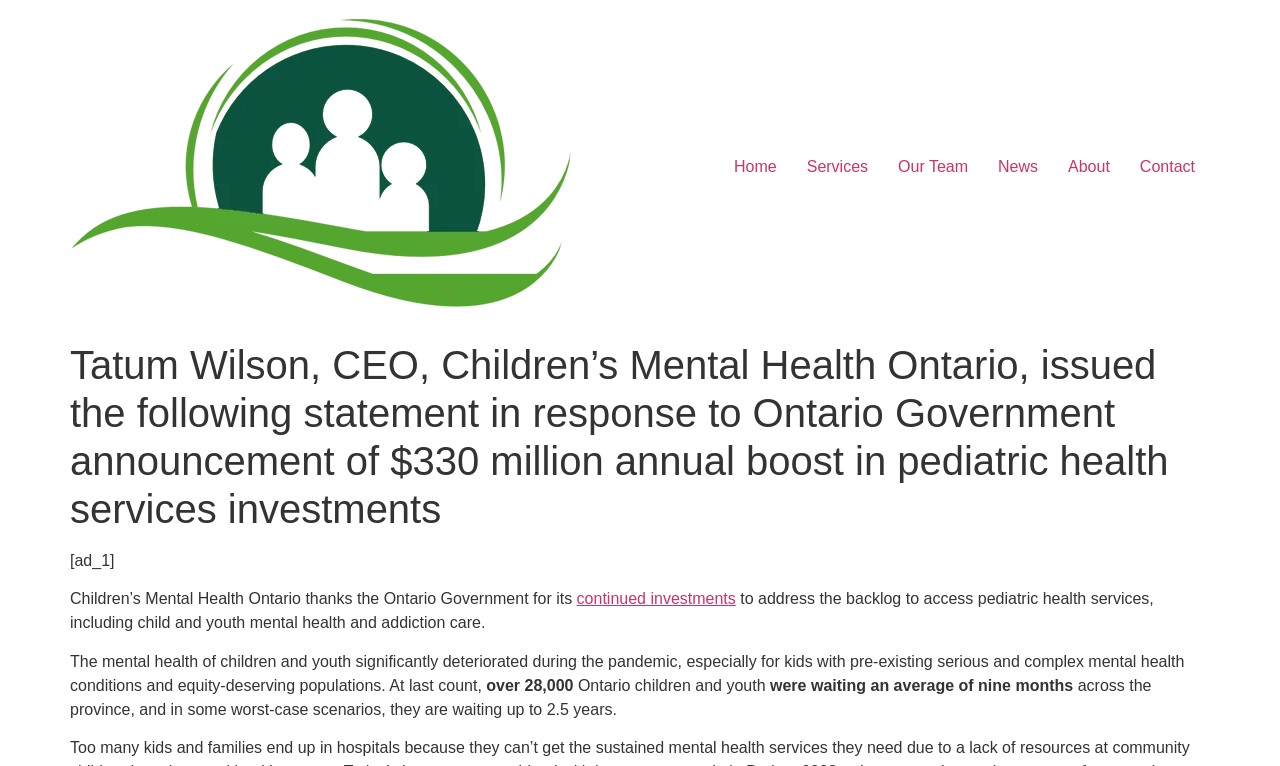Find the bounding box of the UI element described as: "alt="Support Counselling"". The bounding box coordinates should be given as four float values between 0 and 1, i.e., [left, top, right, bottom].

[0.055, 0.021, 0.447, 0.414]